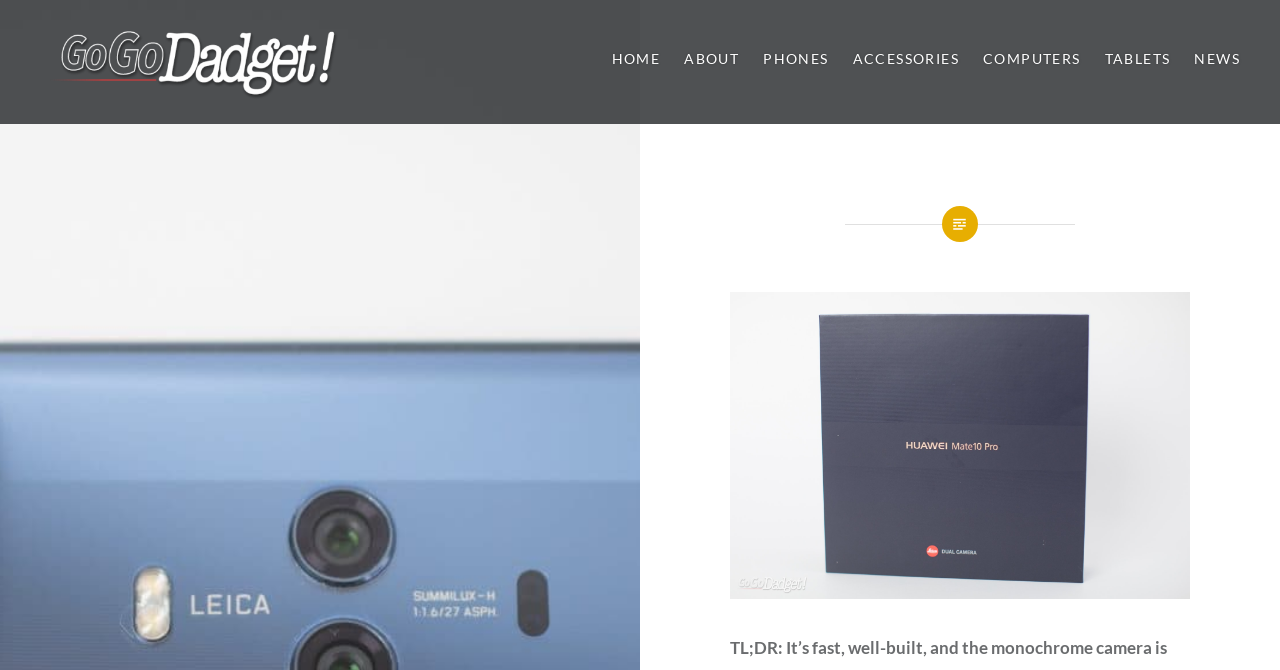Can you specify the bounding box coordinates for the region that should be clicked to fulfill this instruction: "read about the website".

[0.534, 0.072, 0.577, 0.106]